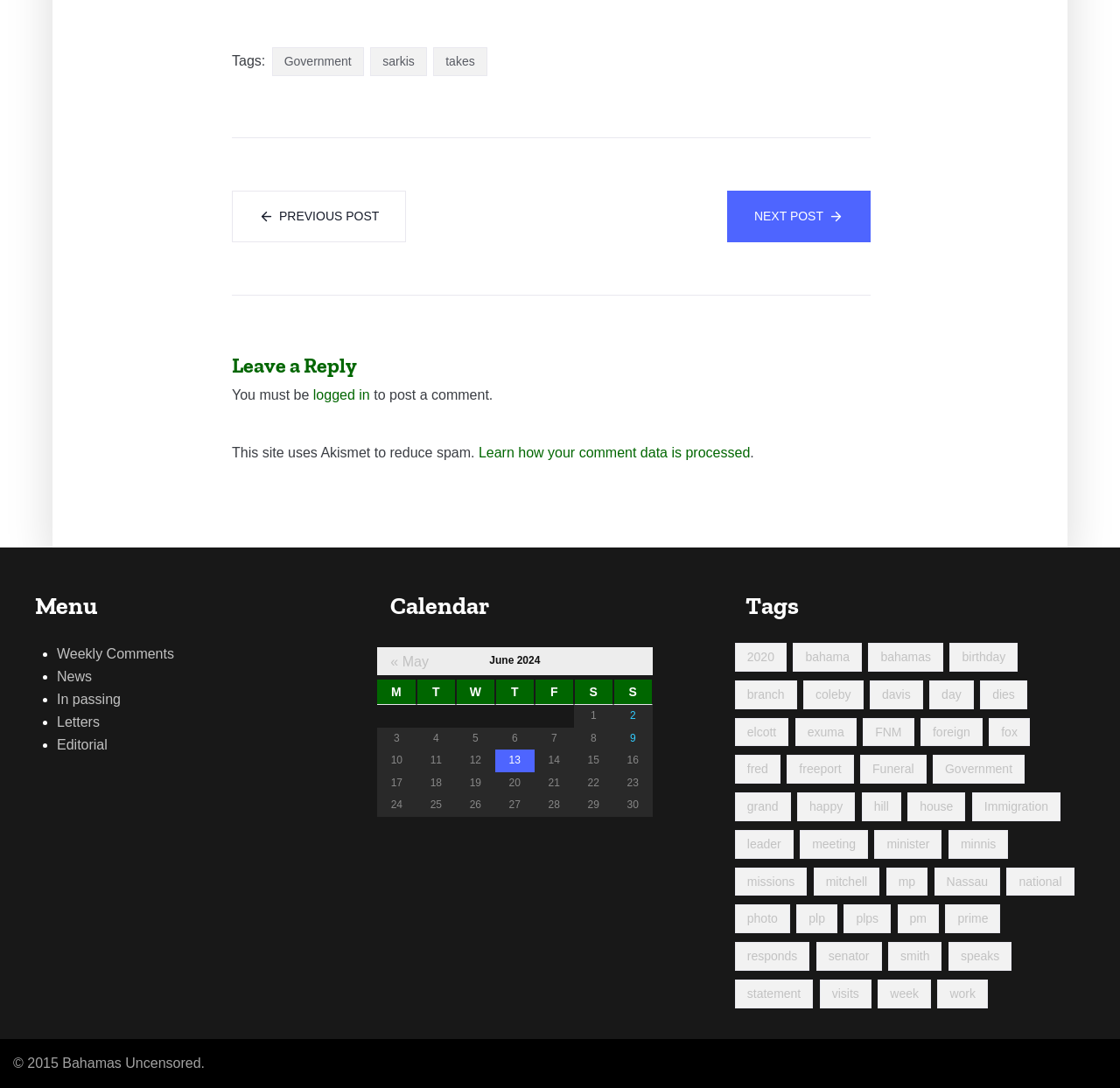Identify the bounding box coordinates of the element that should be clicked to fulfill this task: "Leave a reply". The coordinates should be provided as four float numbers between 0 and 1, i.e., [left, top, right, bottom].

[0.207, 0.32, 0.777, 0.351]